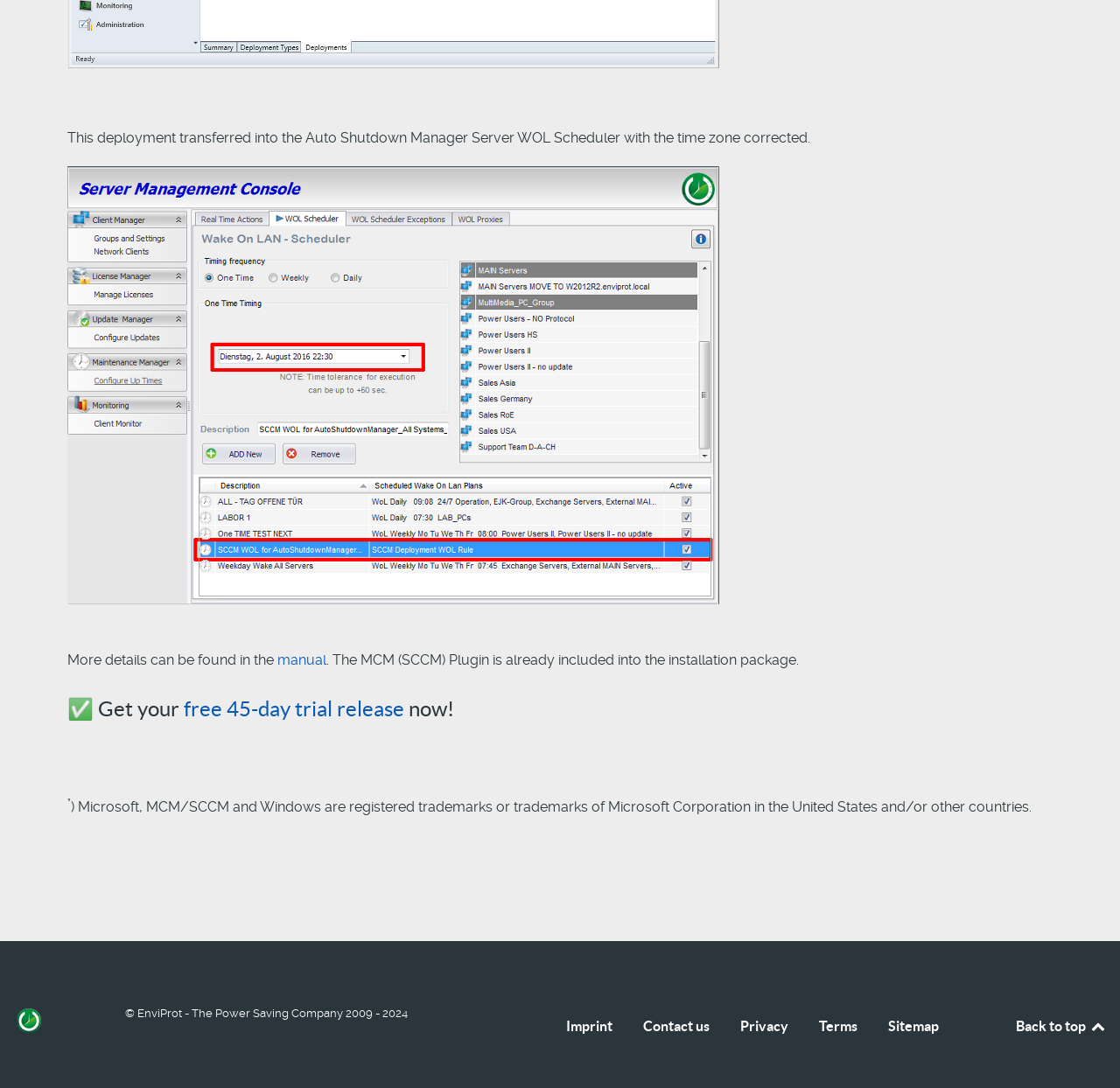Locate the bounding box coordinates of the area where you should click to accomplish the instruction: "get the free 45-day trial release".

[0.164, 0.641, 0.361, 0.663]